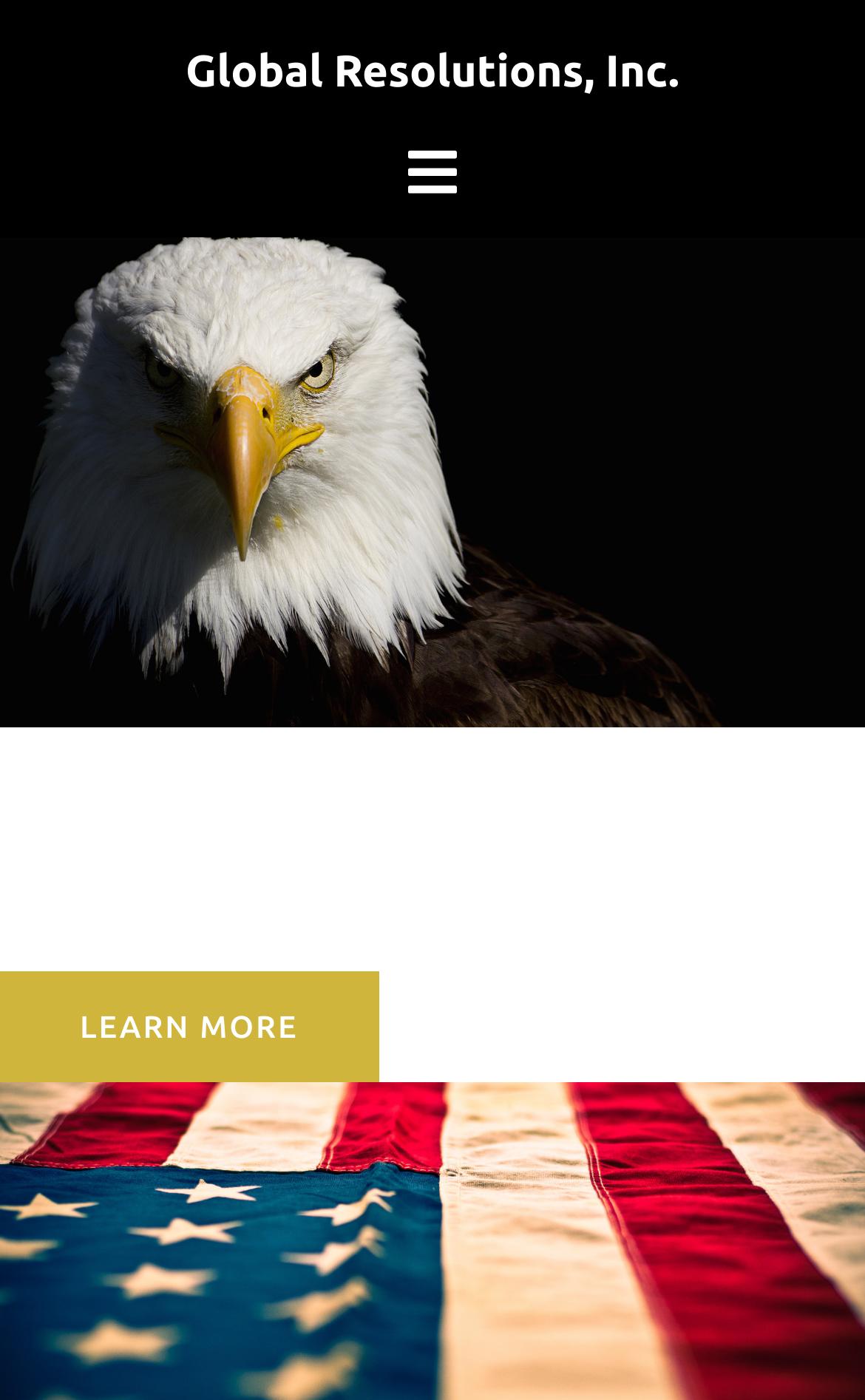Predict the bounding box for the UI component with the following description: "Global Resolutions, Inc.".

[0.215, 0.032, 0.785, 0.068]